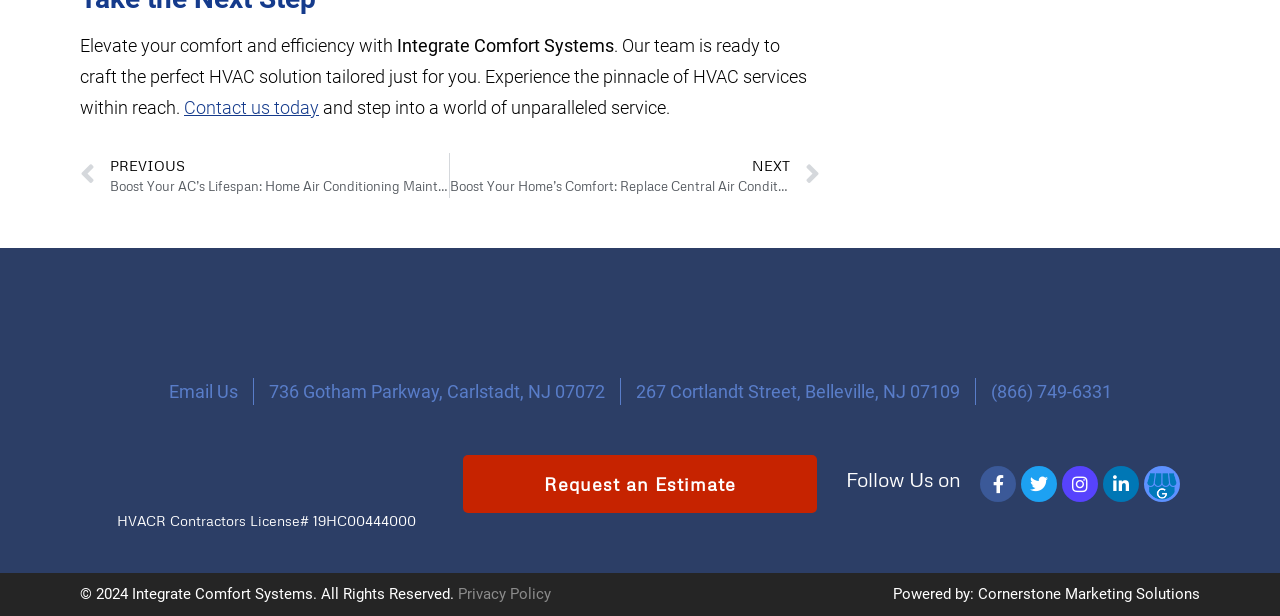Please mark the bounding box coordinates of the area that should be clicked to carry out the instruction: "Request an estimate".

[0.362, 0.739, 0.638, 0.833]